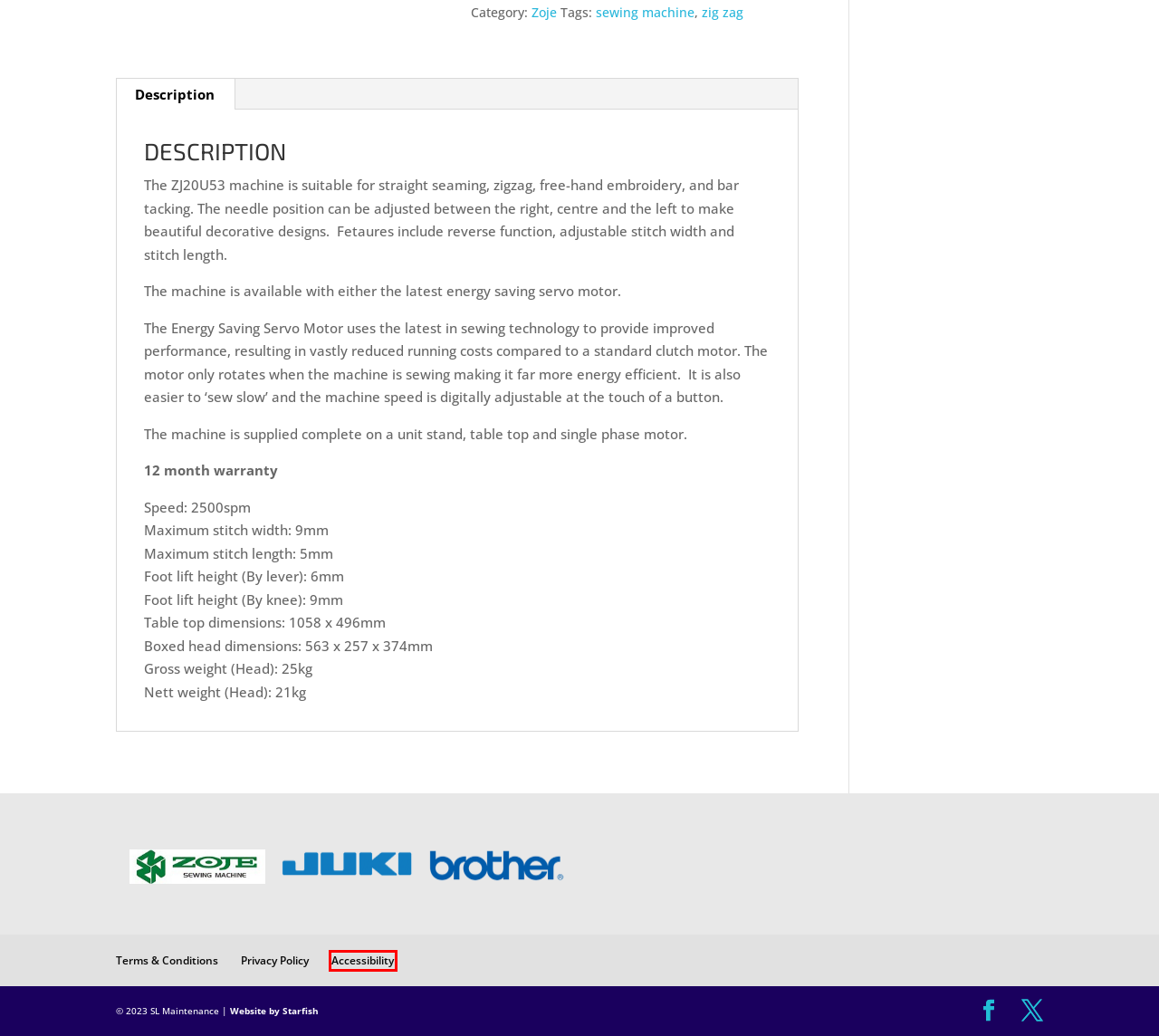Analyze the screenshot of a webpage with a red bounding box and select the webpage description that most accurately describes the new page resulting from clicking the element inside the red box. Here are the candidates:
A. SL Maintenance | Sewing and Embroidery machine repair, sales & service
B. Privacy Policy | SL Maintenance
C. Terms & Conditions | SL Maintenance
D. zig zag | SL Maintenance
E. sewing machine | SL Maintenance
F. Sales and Service | SL Maintenance
G. Starfish, Graphic design, web design, social media norwich.
H. Accessibility | SL Maintenance

H